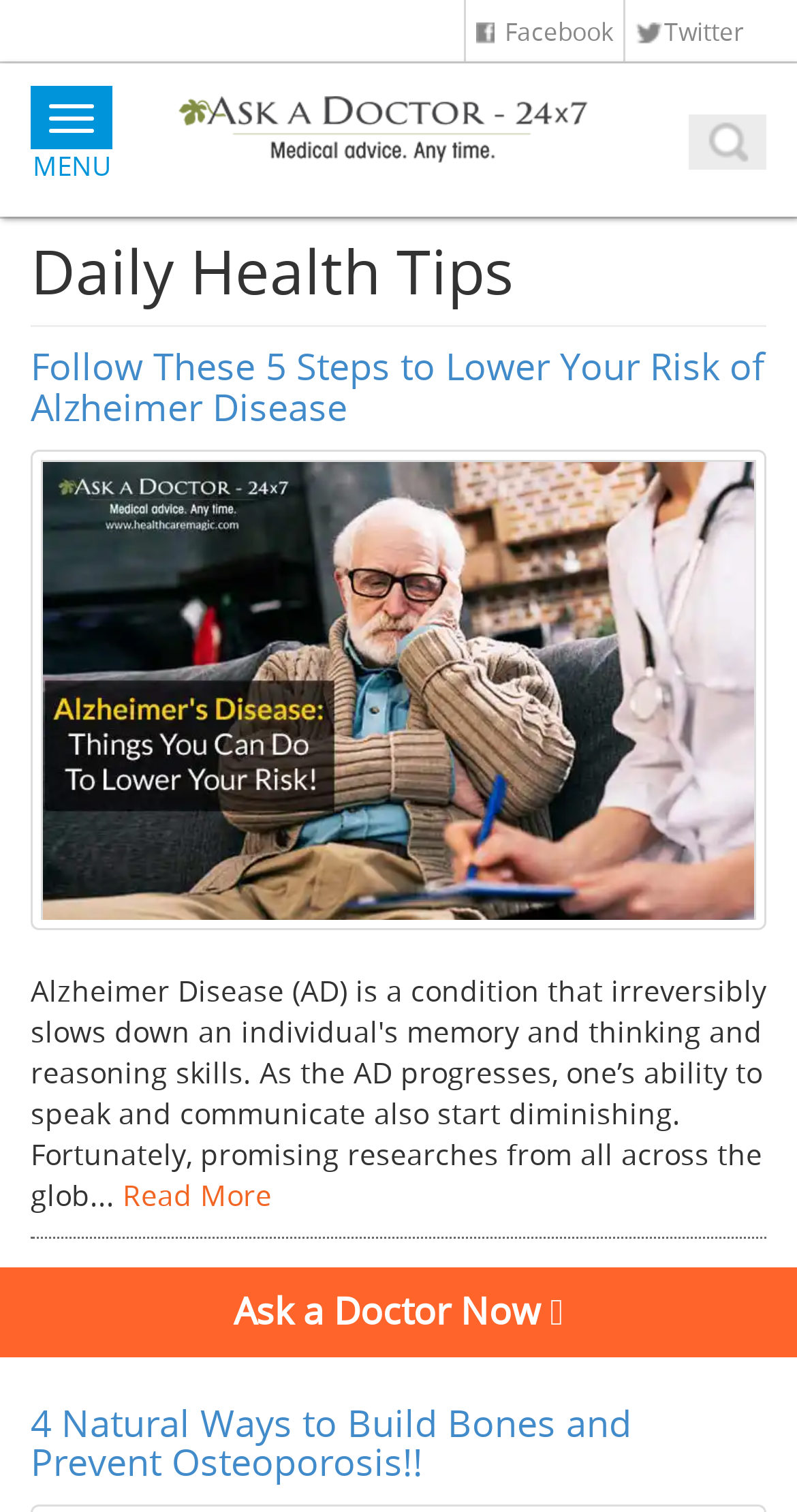Provide a one-word or one-phrase answer to the question:
What is the social media platform on the top right?

Facebook